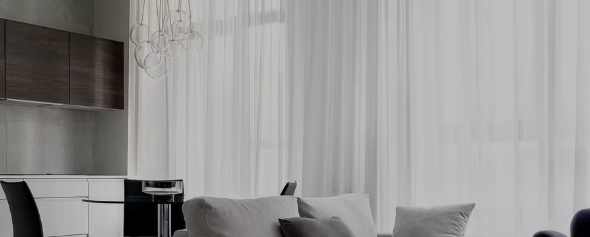What type of curtains are used in the room? Examine the screenshot and reply using just one word or a brief phrase.

Sheer curtains